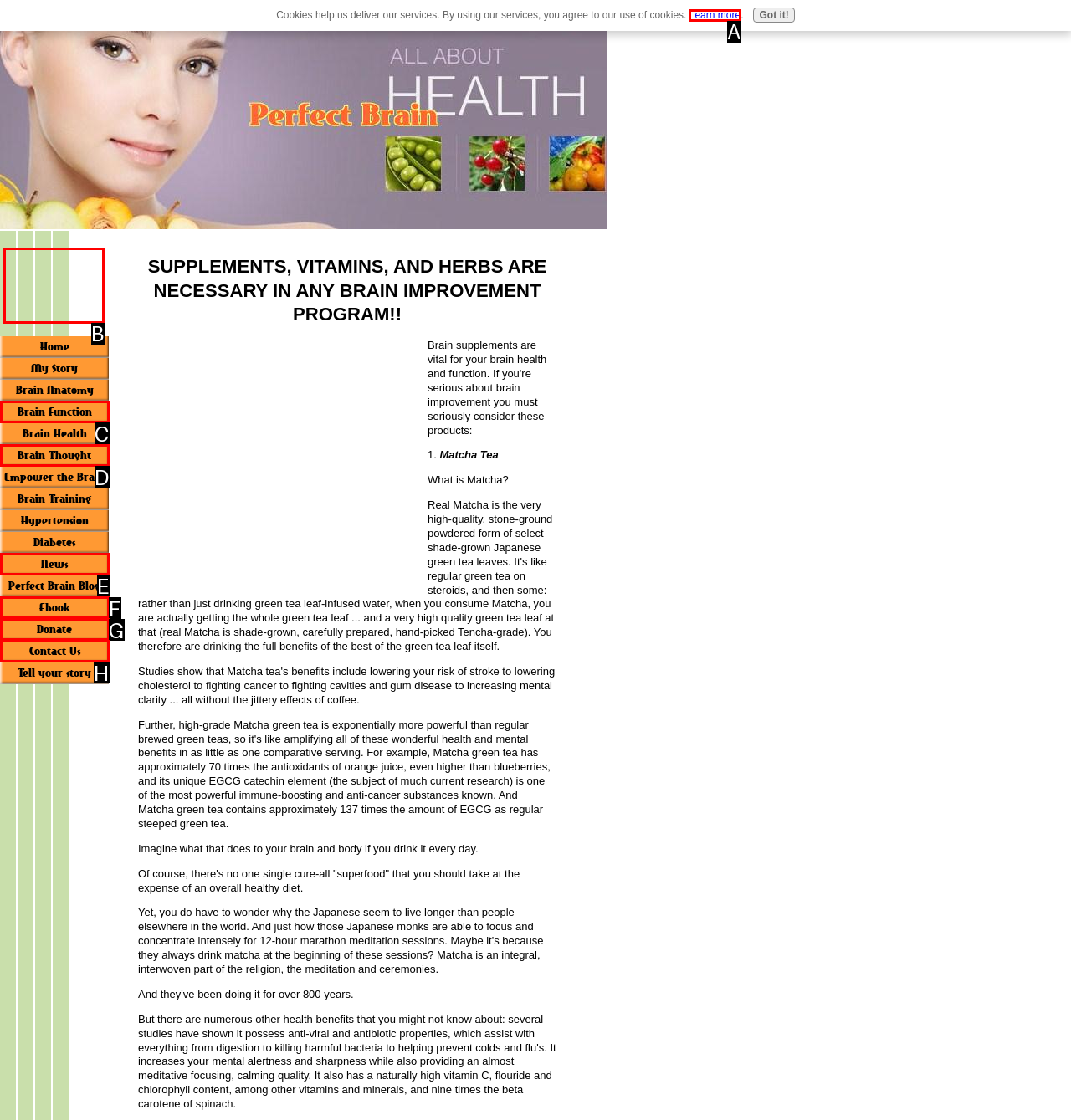Identify which option matches the following description: DOMESTIC
Answer by giving the letter of the correct option directly.

None